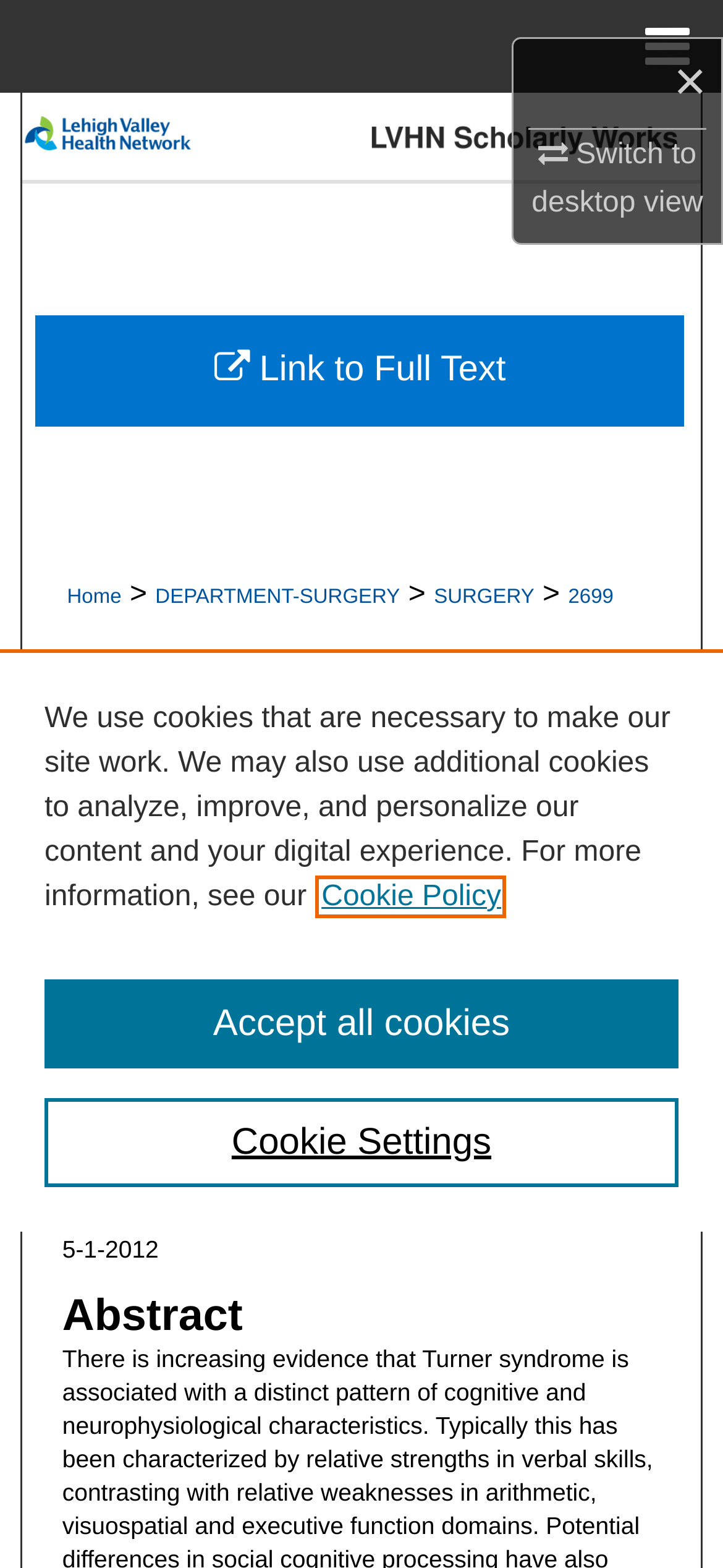Please provide a comprehensive answer to the question below using the information from the image: What is the publication date of the article?

I found the answer by looking at the heading element with the text 'Publication/Presentation Date' and its corresponding static text element with the date '5-1-2012', which is located below the authors' information.